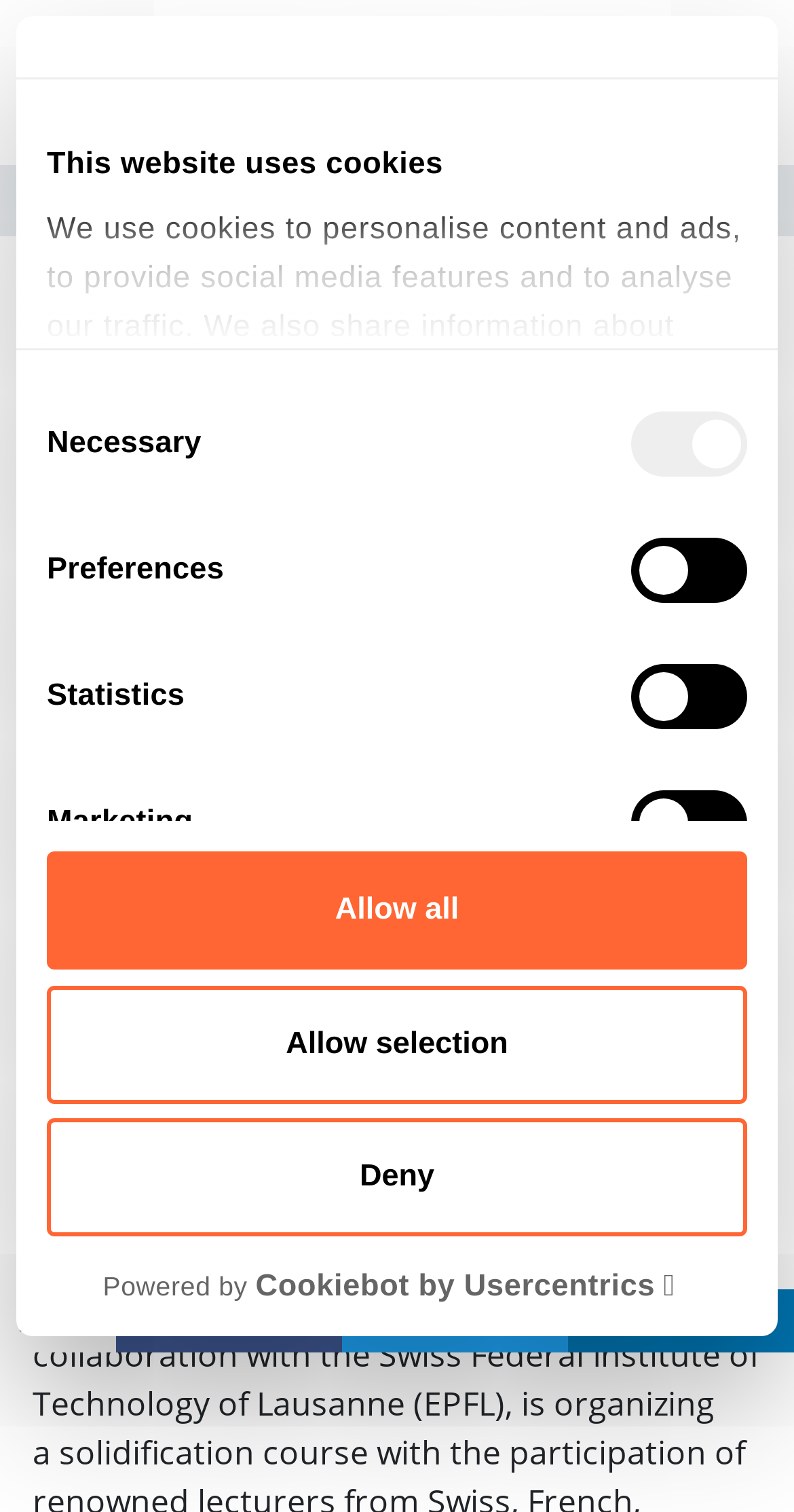What is the contact email for the Solidification Course 2024?
Based on the visual details in the image, please answer the question thoroughly.

I found the contact email for the Solidification Course 2024 by looking at the breadcrumb navigation section, where it mentions 'solidification.course@esi-group.com' as the contact email.